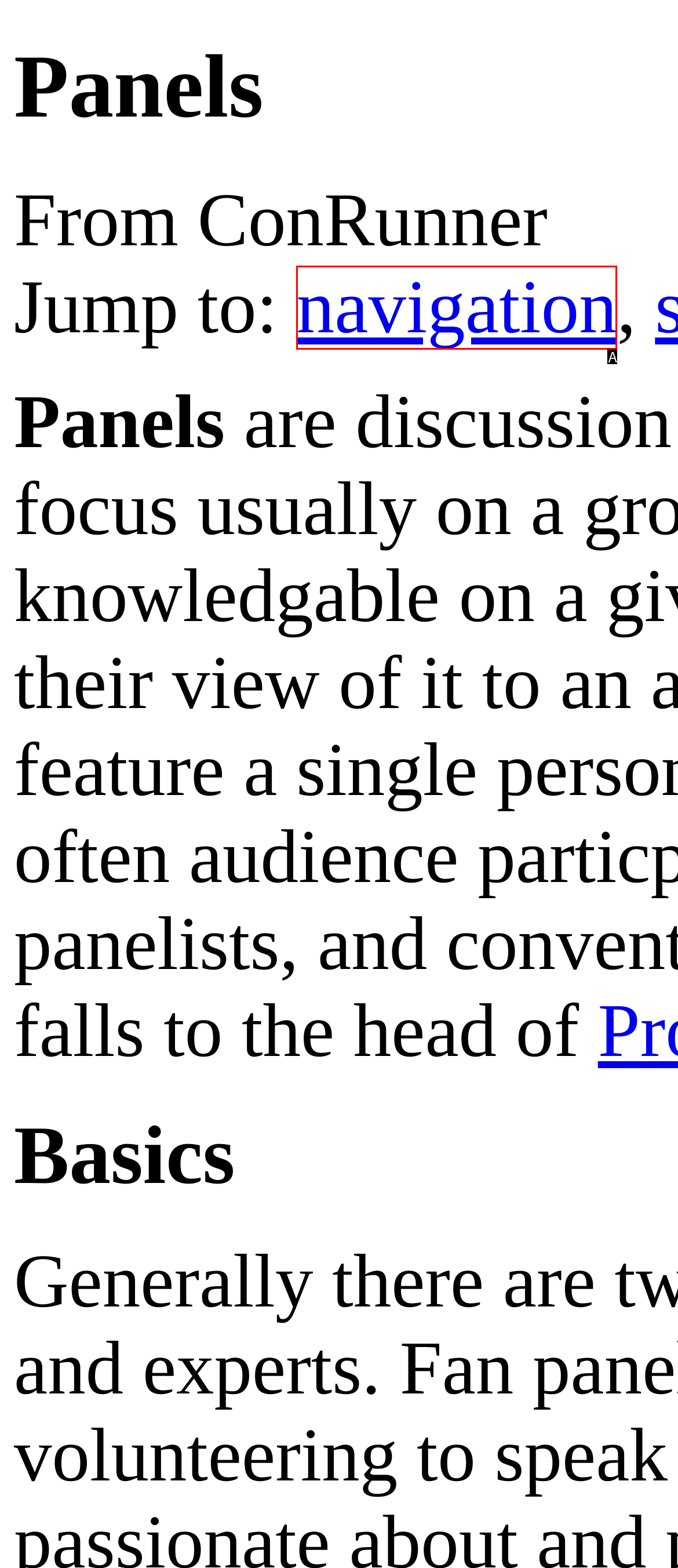Please provide the letter of the UI element that best fits the following description: navigation
Respond with the letter from the given choices only.

A